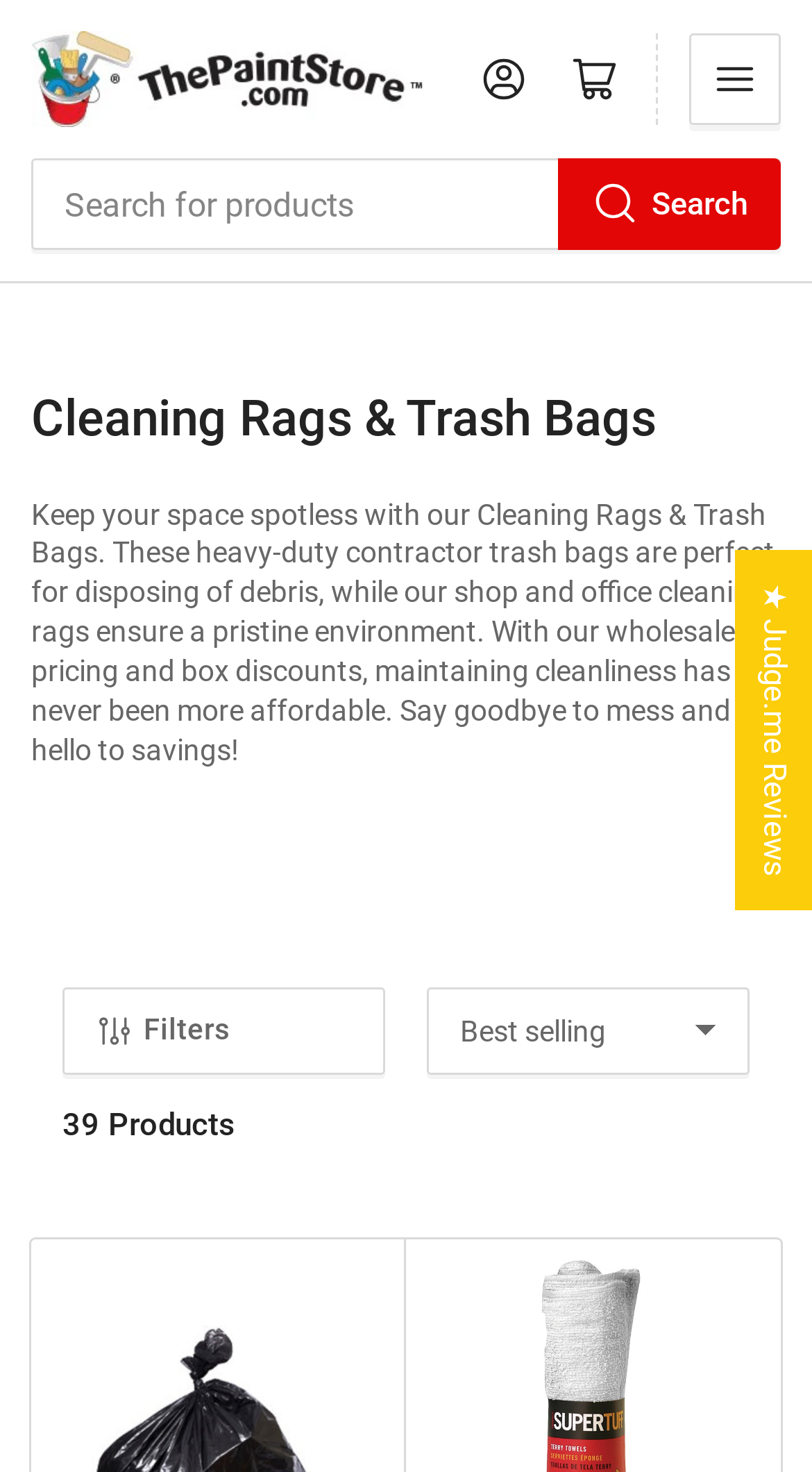Elaborate on the webpage's design and content in a detailed caption.

The webpage is an online store selling cleaning rags and trash bags. At the top left, there is a link to buy online wholesale paint supplies, accompanied by an image. Next to it, there is a search bar with a combobox to input search queries and a search button. The search button has an image of a magnifying glass.

On the top right, there are three links: "Log in", "Open mini cart", and "Open menu". Each link has an accompanying image. The "Open menu" button has a dropdown menu.

Below the top navigation, there is a heading that reads "Cleaning Rags & Trash Bags". Underneath, there is a paragraph of text describing the products and their uses, as well as the benefits of buying in bulk.

Further down, there is a button to apply filters to the product list, accompanied by an image. Next to it, there is a dropdown menu to sort products by various criteria. The product list is displayed below, with 39 products in total.

On the right side of the page, there is a button to open a floating reviews tab, which displays Judge.me reviews with a rating of five stars.